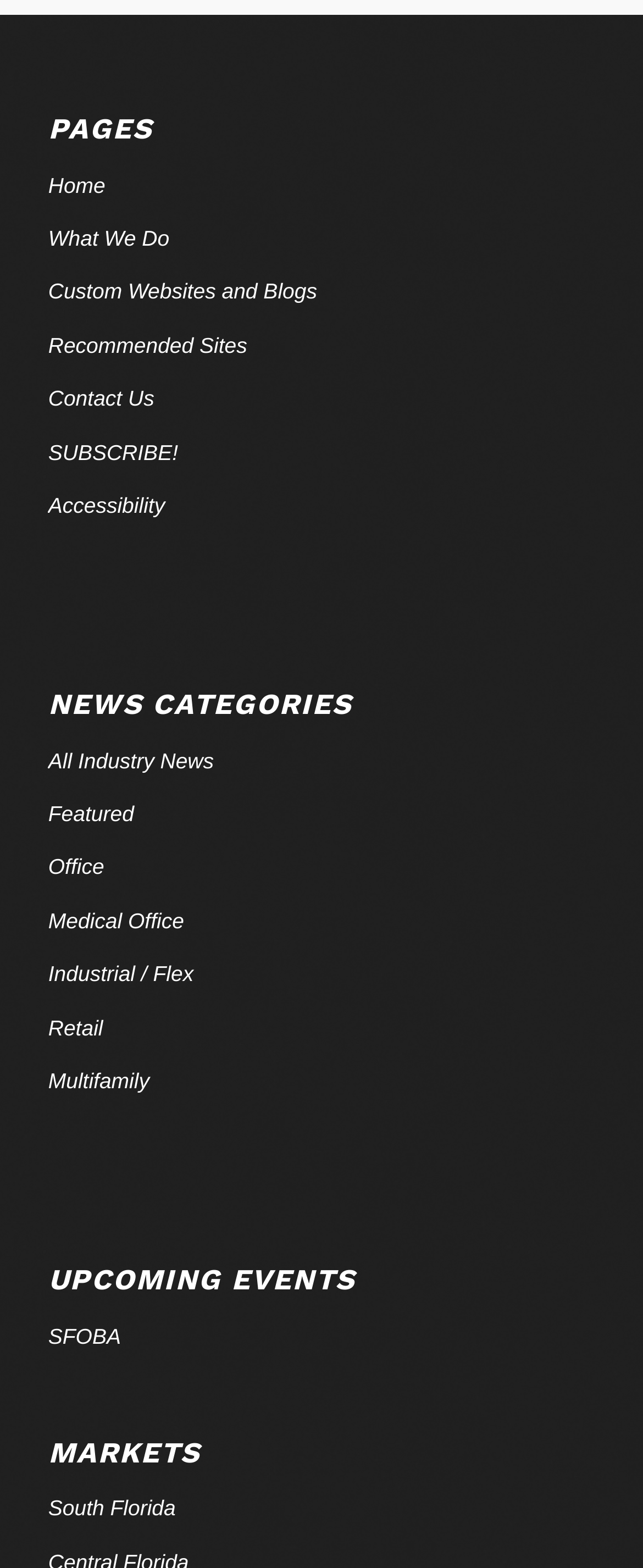Locate the bounding box coordinates of the area that needs to be clicked to fulfill the following instruction: "view custom websites and blogs". The coordinates should be in the format of four float numbers between 0 and 1, namely [left, top, right, bottom].

[0.075, 0.17, 0.925, 0.204]